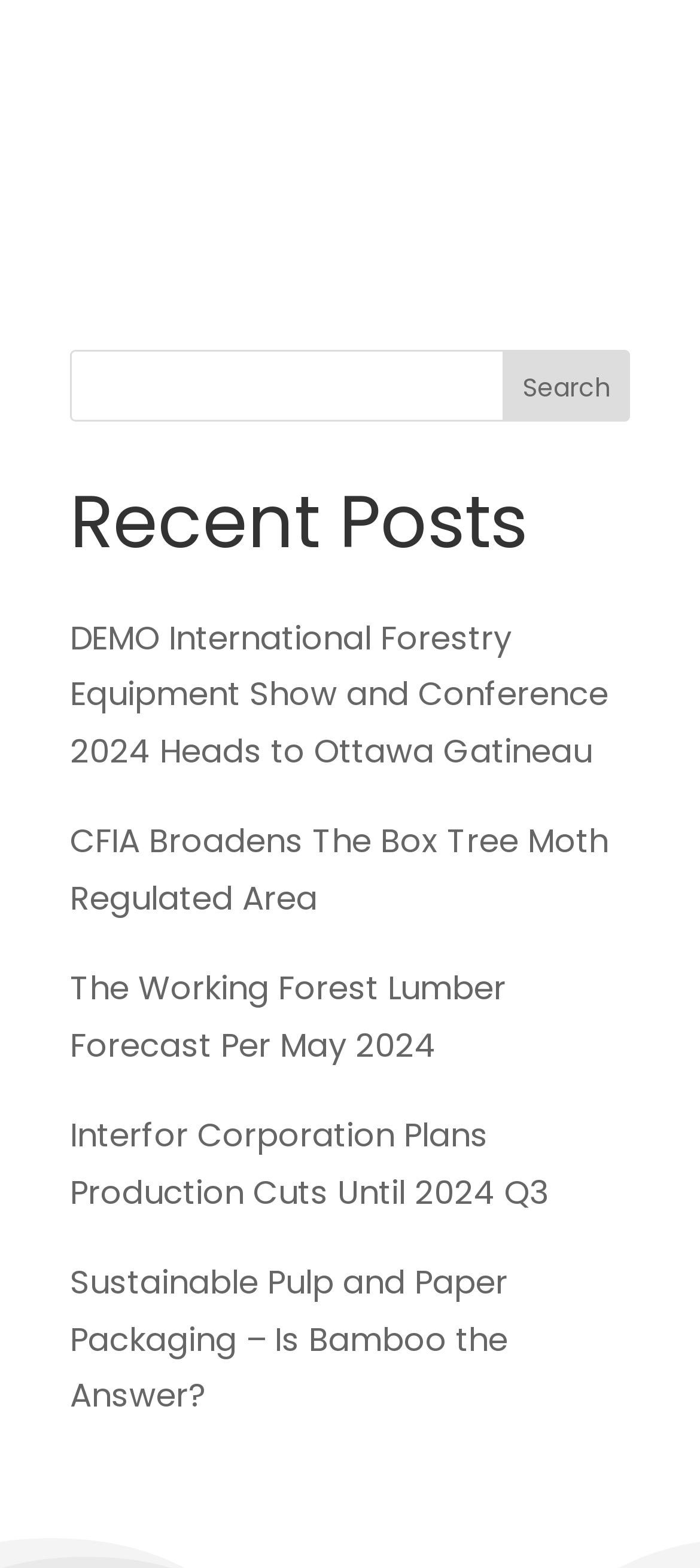How many links are listed under 'Recent Posts'?
Provide a detailed and well-explained answer to the question.

Under the heading 'Recent Posts', there are five links listed, each with a different title and description. These links appear to be recent posts or articles on the website.